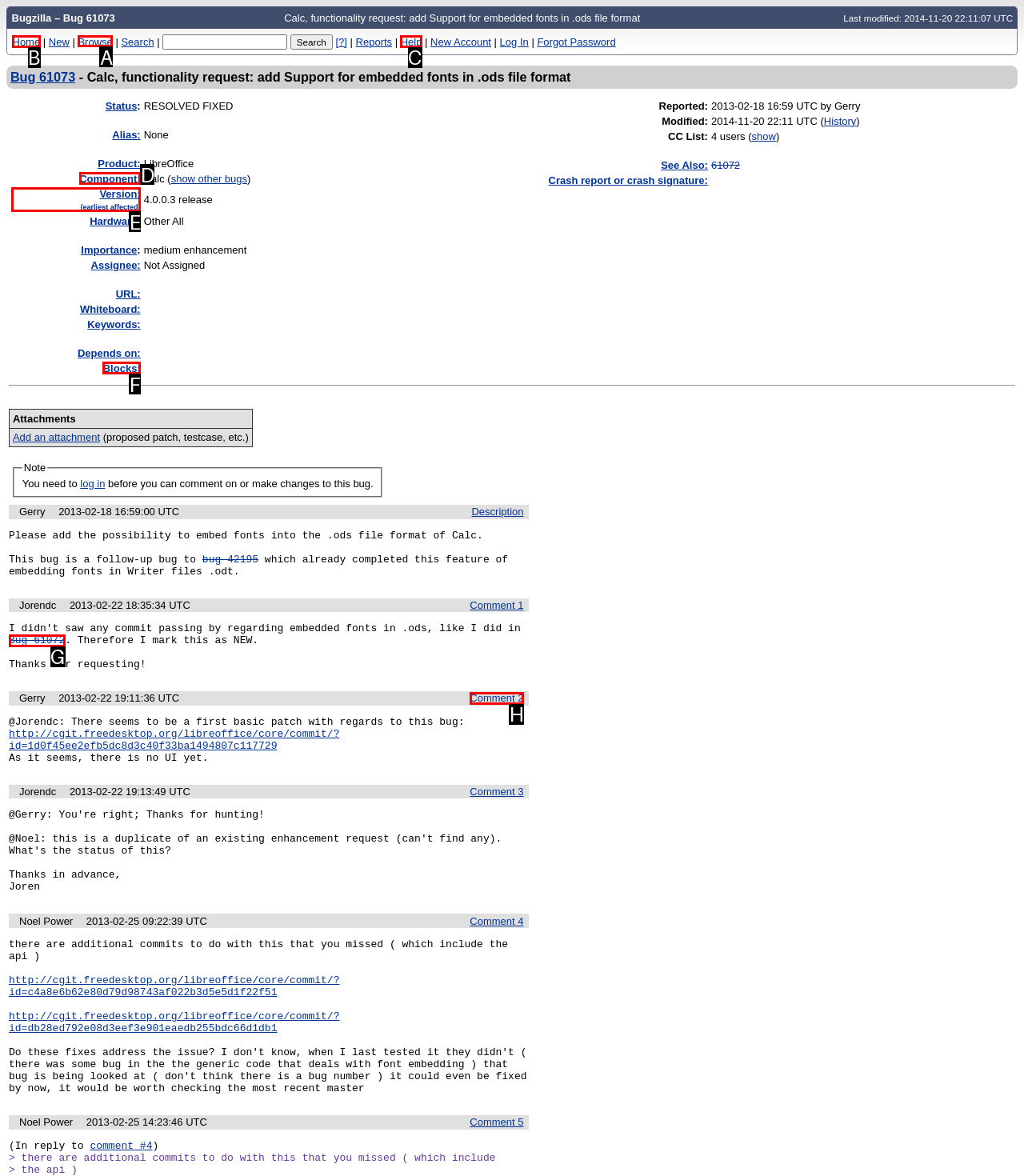Determine which HTML element to click for this task: Browse bug reports Provide the letter of the selected choice.

A